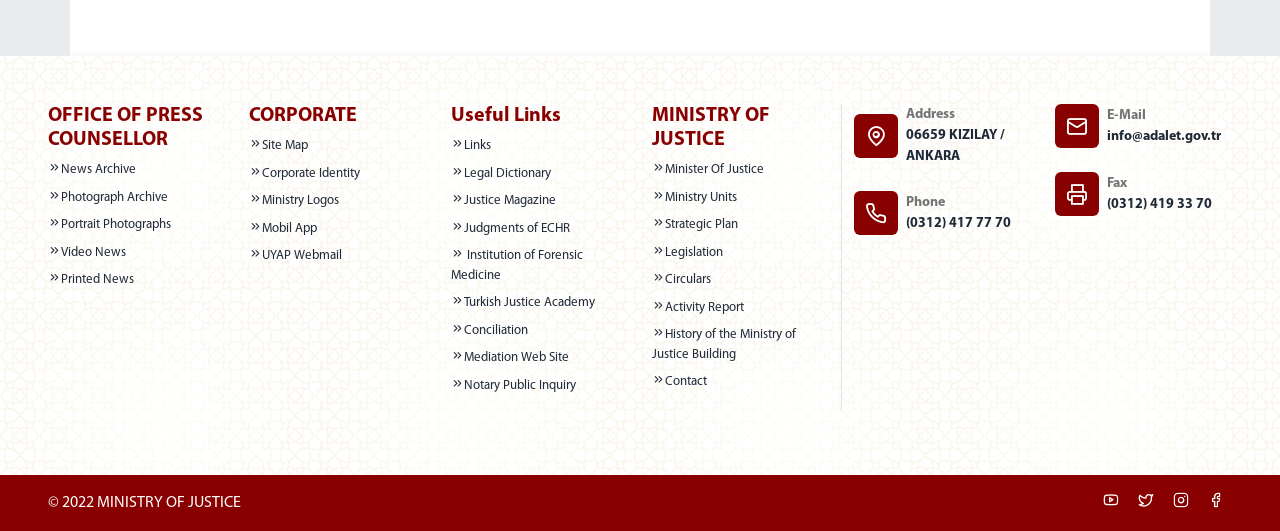Please determine the bounding box coordinates of the element to click in order to execute the following instruction: "Go to the 'Bathroom' category". The coordinates should be four float numbers between 0 and 1, specified as [left, top, right, bottom].

None